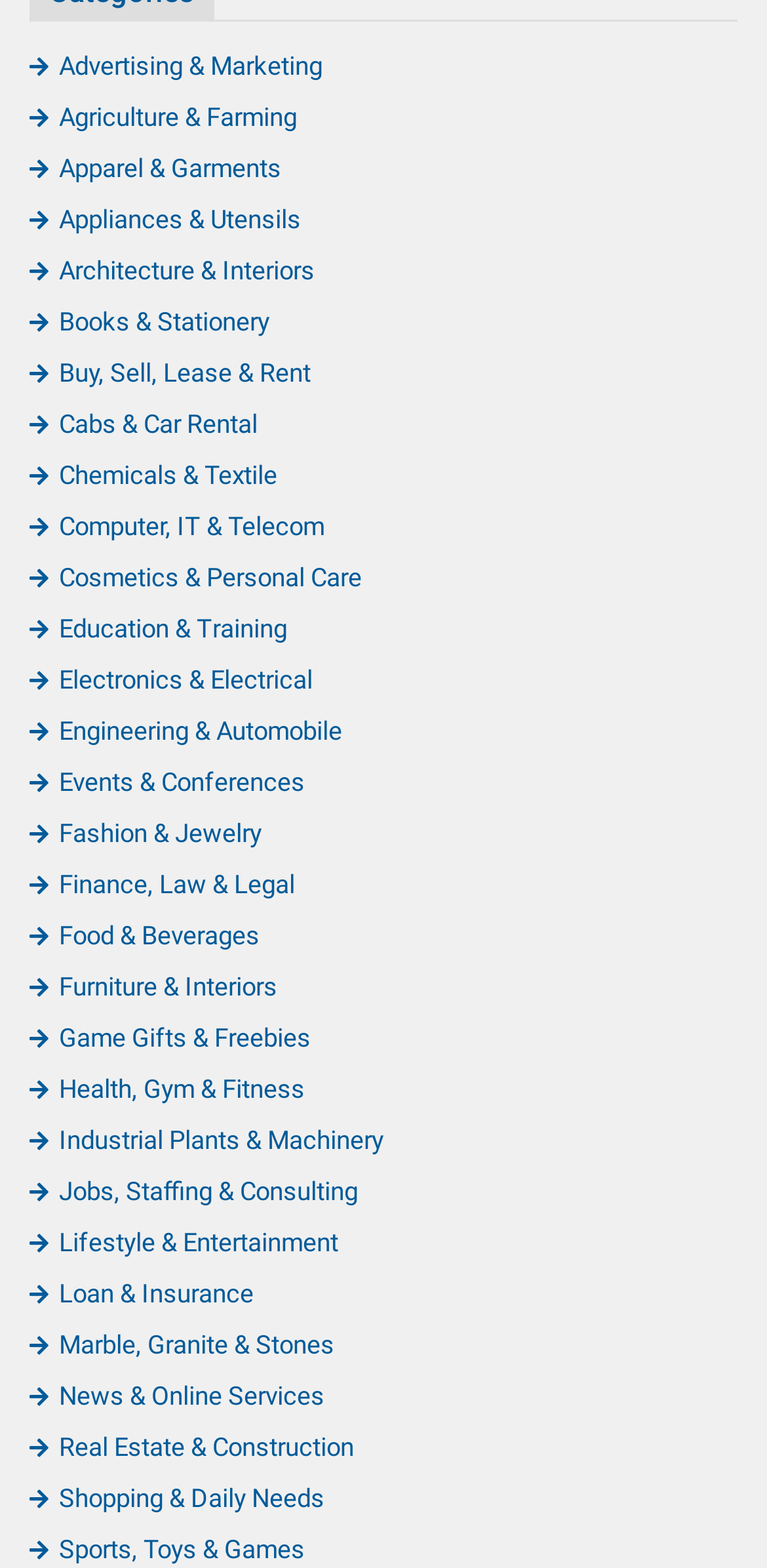Locate the bounding box coordinates of the segment that needs to be clicked to meet this instruction: "Explore Agriculture & Farming".

[0.038, 0.066, 0.387, 0.084]